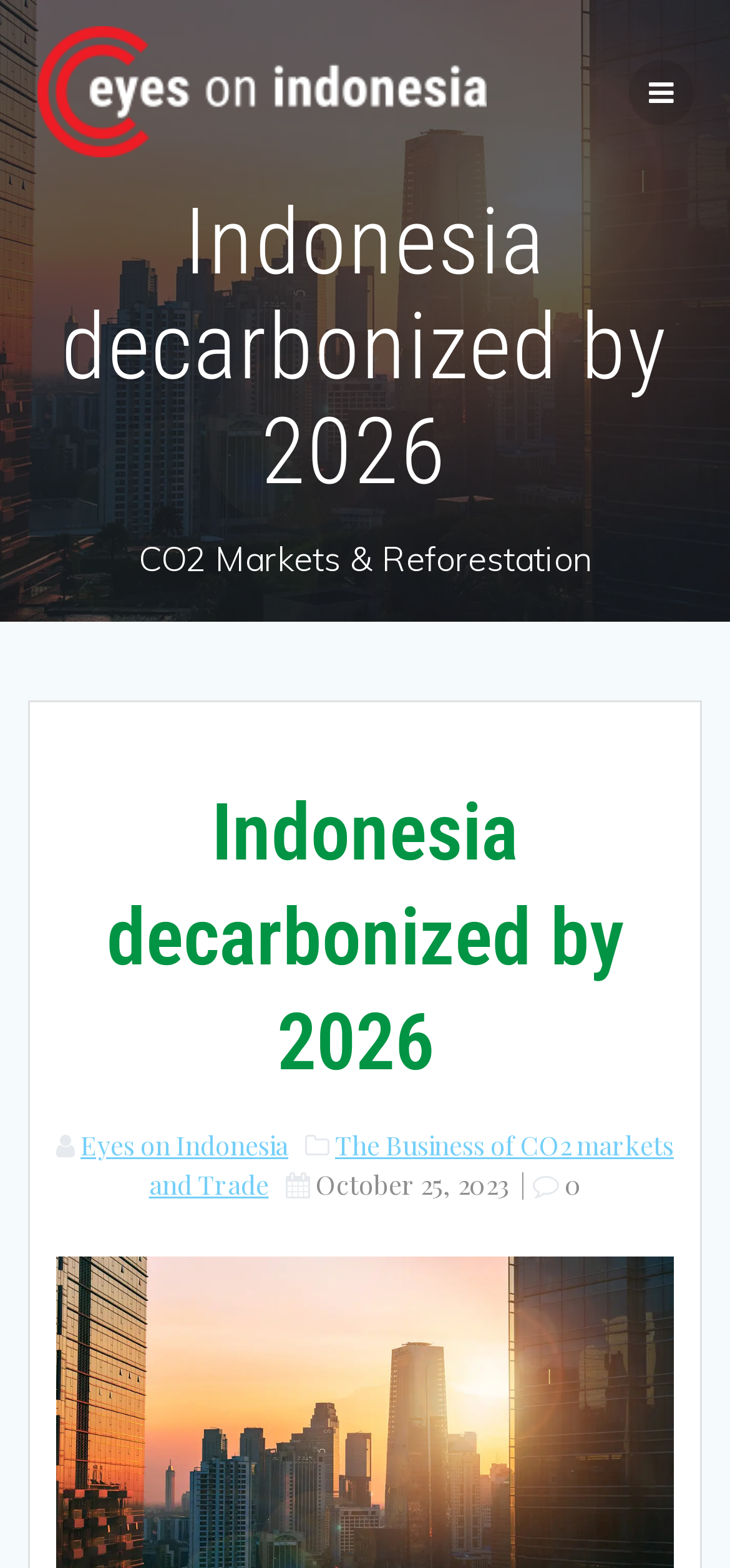When was the webpage last updated?
Refer to the image and respond with a one-word or short-phrase answer.

October 25, 2023